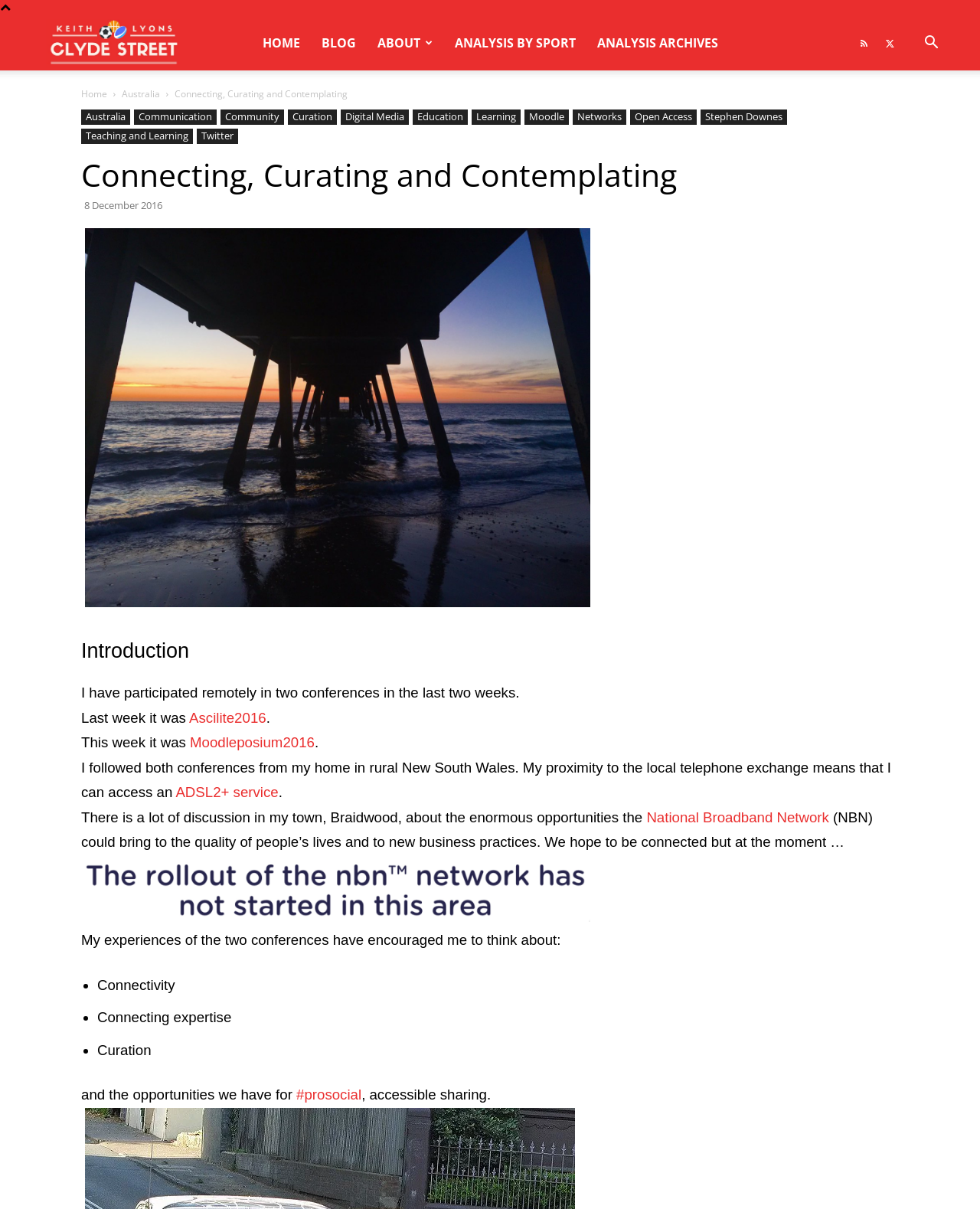Please determine the bounding box coordinates of the section I need to click to accomplish this instruction: "check out Features".

None